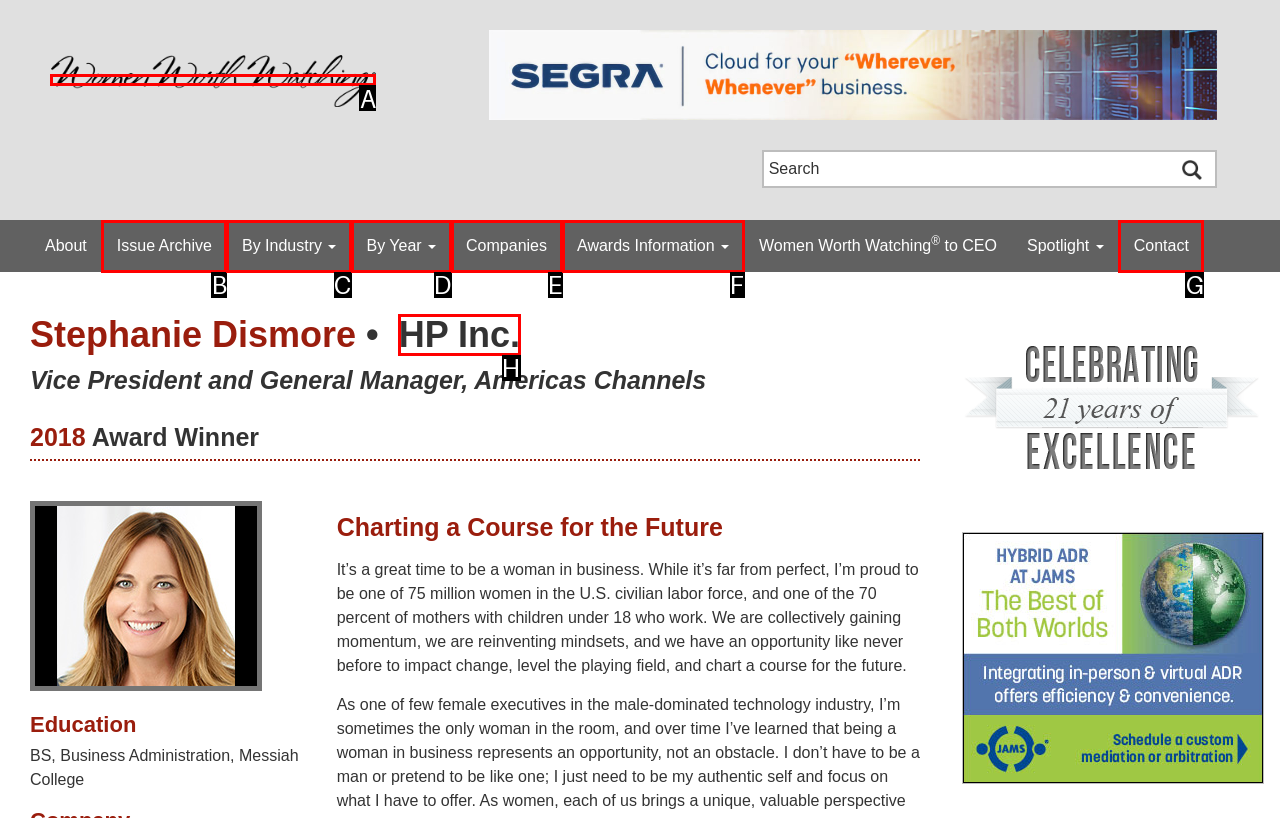Given the description: Awards Information, identify the matching option. Answer with the corresponding letter.

F